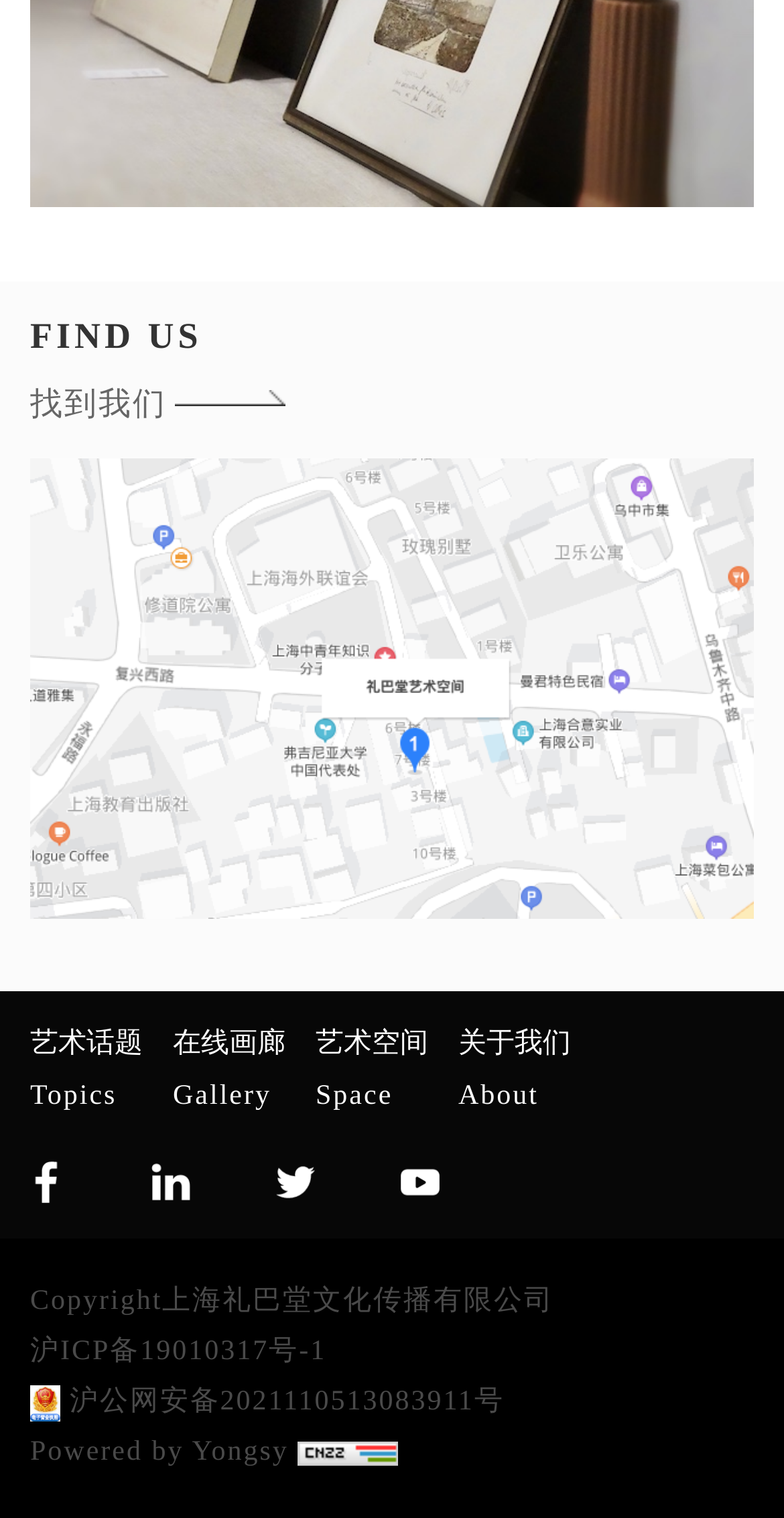Find the bounding box coordinates of the element I should click to carry out the following instruction: "Check copyright information".

[0.038, 0.848, 0.707, 0.868]